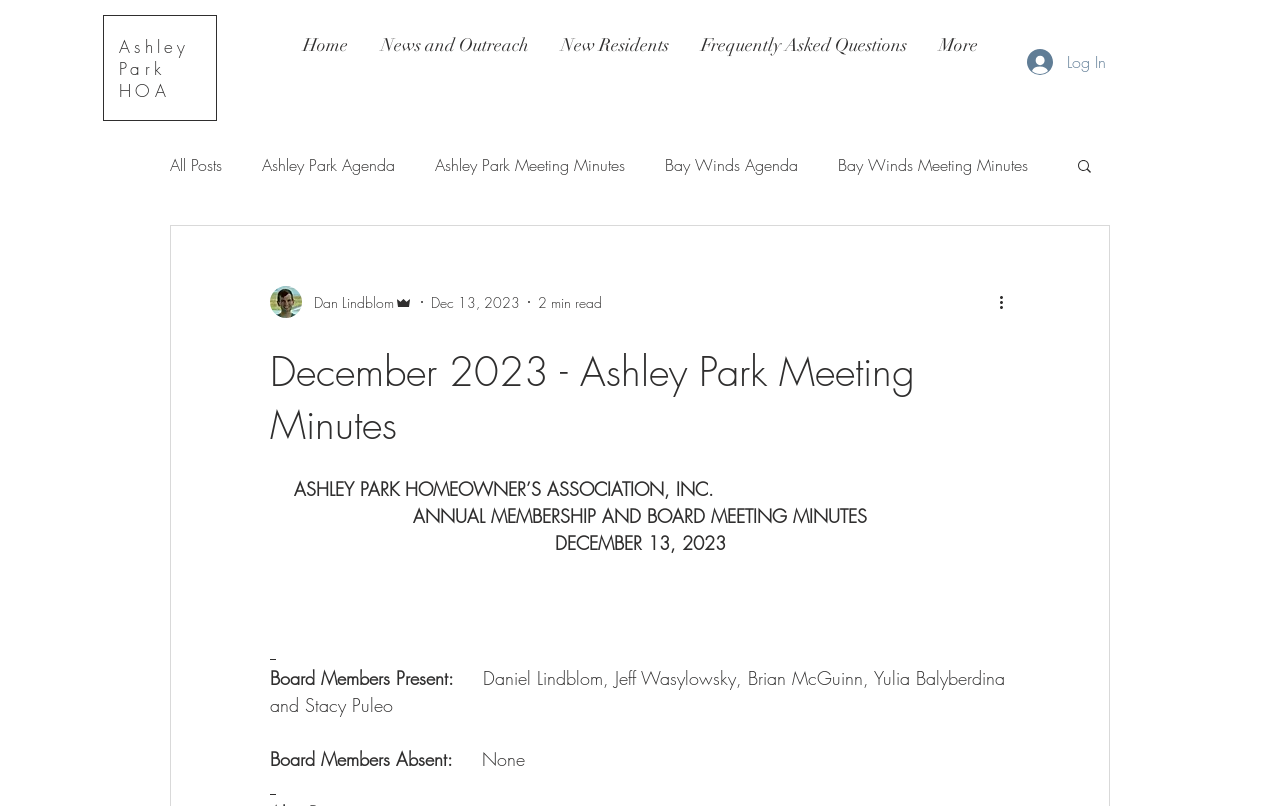Provide the bounding box coordinates for the UI element that is described by this text: "Bay Winds Meeting Minutes". The coordinates should be in the form of four float numbers between 0 and 1: [left, top, right, bottom].

[0.655, 0.191, 0.803, 0.218]